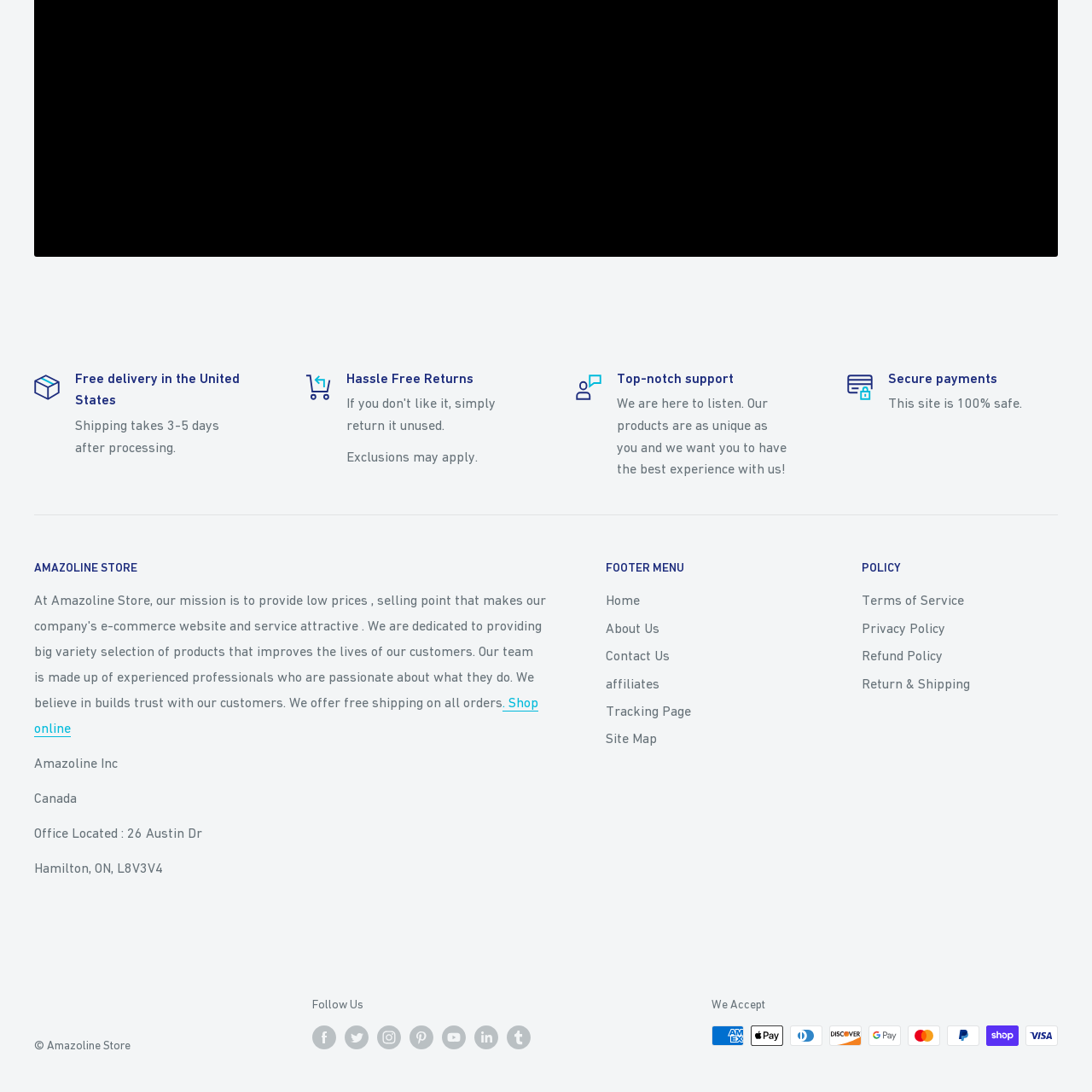Describe extensively the image that is situated inside the red border.

The image depicts a sleek and modern wireless Bluetooth speaker, designed with superior materials and craftsmanship to ensure high-quality sound output. The speaker is characterized by its compact form factor, which enhances portability, while the construction boasts a durable material—ABS. It features advanced technology, including Bluetooth version 5.0, a powerful 5W output, and a large-capacity built-in battery enabling 6 to 8 hours of playback. Additionally, it includes a breathing light function, adding a visually appealing element to its design. The specifications highlight its charging time of approximately 2 hours and a signal-to-noise ratio of greater than or equal to 85dB, underscoring its audio performance. The color and size of the speaker are visually represented in the accompanying product imagery, and there are mentions of potential color distortions due to varying computer resolutions, ensuring customers have realistic expectations of the product.